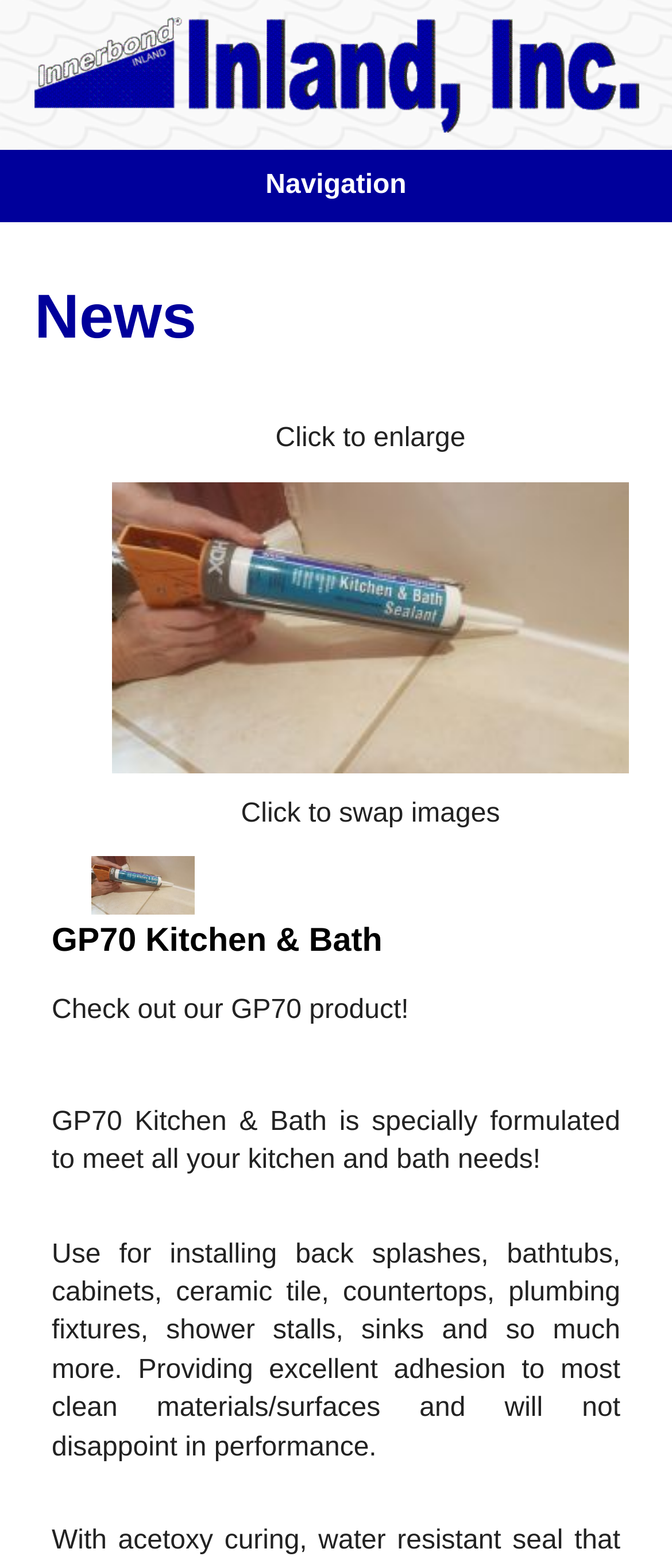Review the image closely and give a comprehensive answer to the question: What is the purpose of GP70 product?

The purpose of the GP70 product is inferred from the static text 'GP70 Kitchen & Bath is specially formulated to meet all your kitchen and bath needs!' on the webpage, which suggests that it is designed for various applications in kitchen and bath settings.